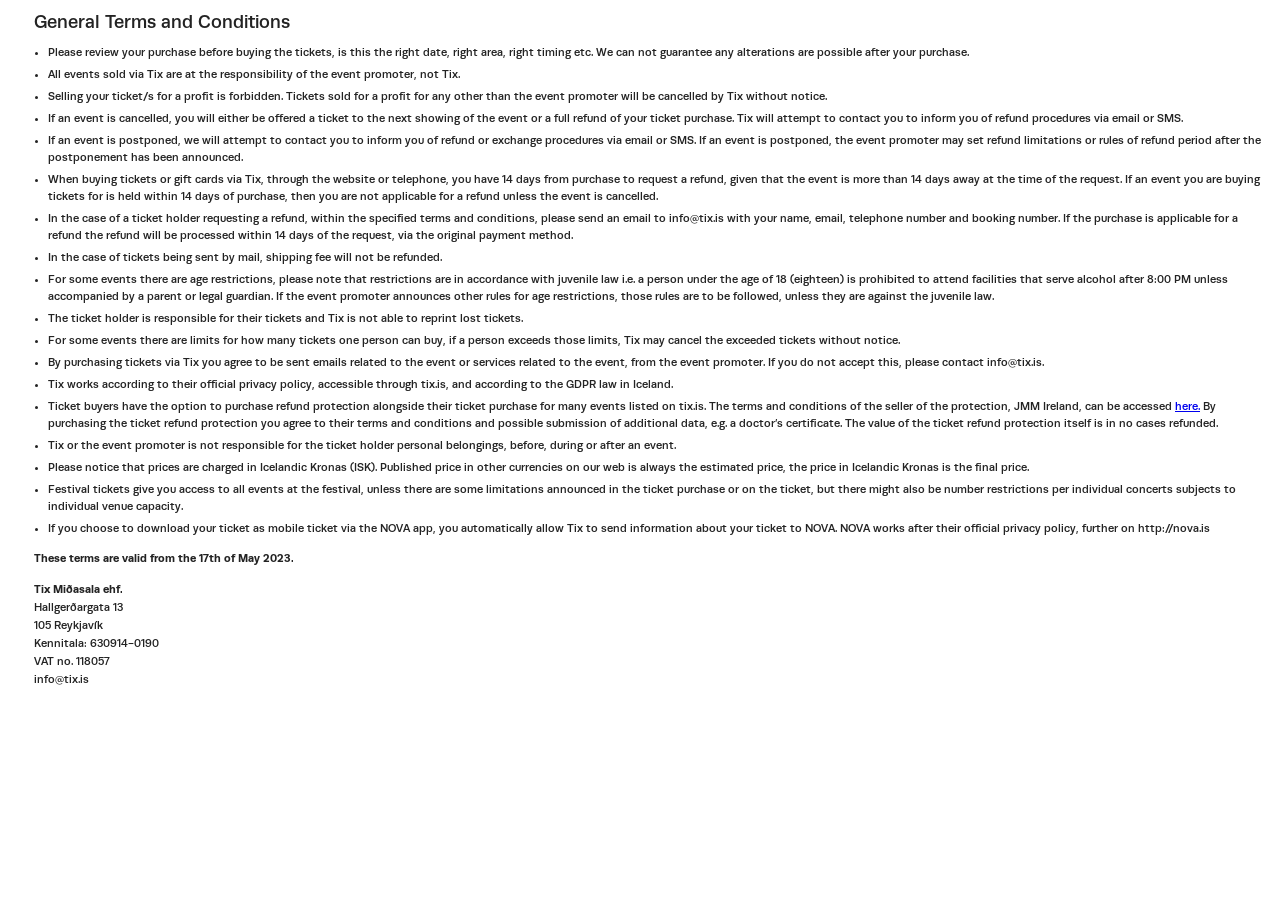What happens if an event is cancelled?
Provide a comprehensive and detailed answer to the question.

If an event is cancelled, you will either be offered a ticket to the next showing of the event or a full refund of your ticket purchase. Tix will attempt to contact you to inform you of refund procedures via email or SMS.